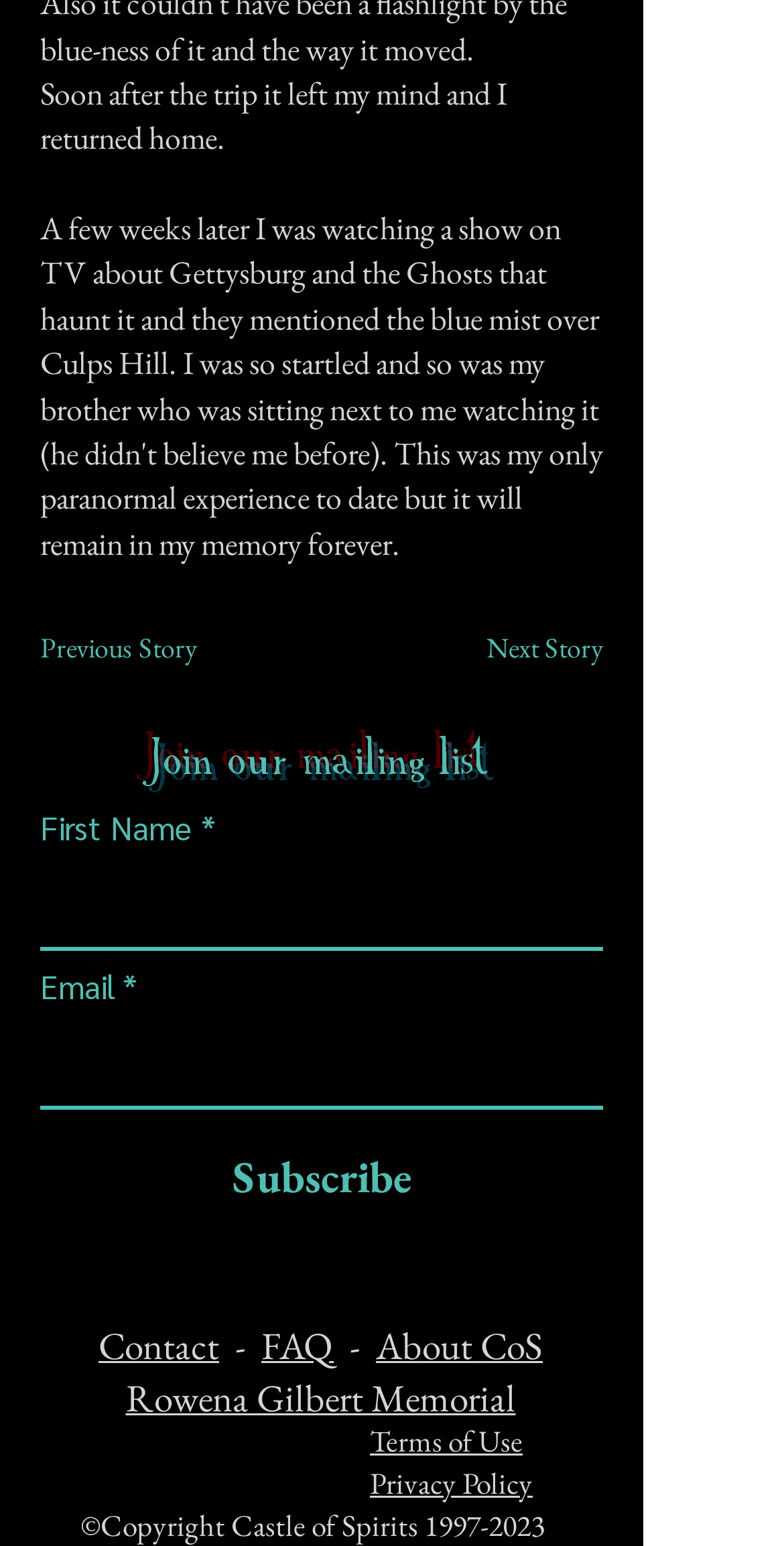What type of content is displayed above the 'Previous Story' and 'Next Story' buttons?
Refer to the image and provide a thorough answer to the question.

The 'Previous Story' and 'Next Story' buttons are located above a block of text that appears to be a story, with a sentence that reads 'Soon after the trip it left my mind and I returned home.' This suggests that the buttons are used to navigate through a series of stories or articles.